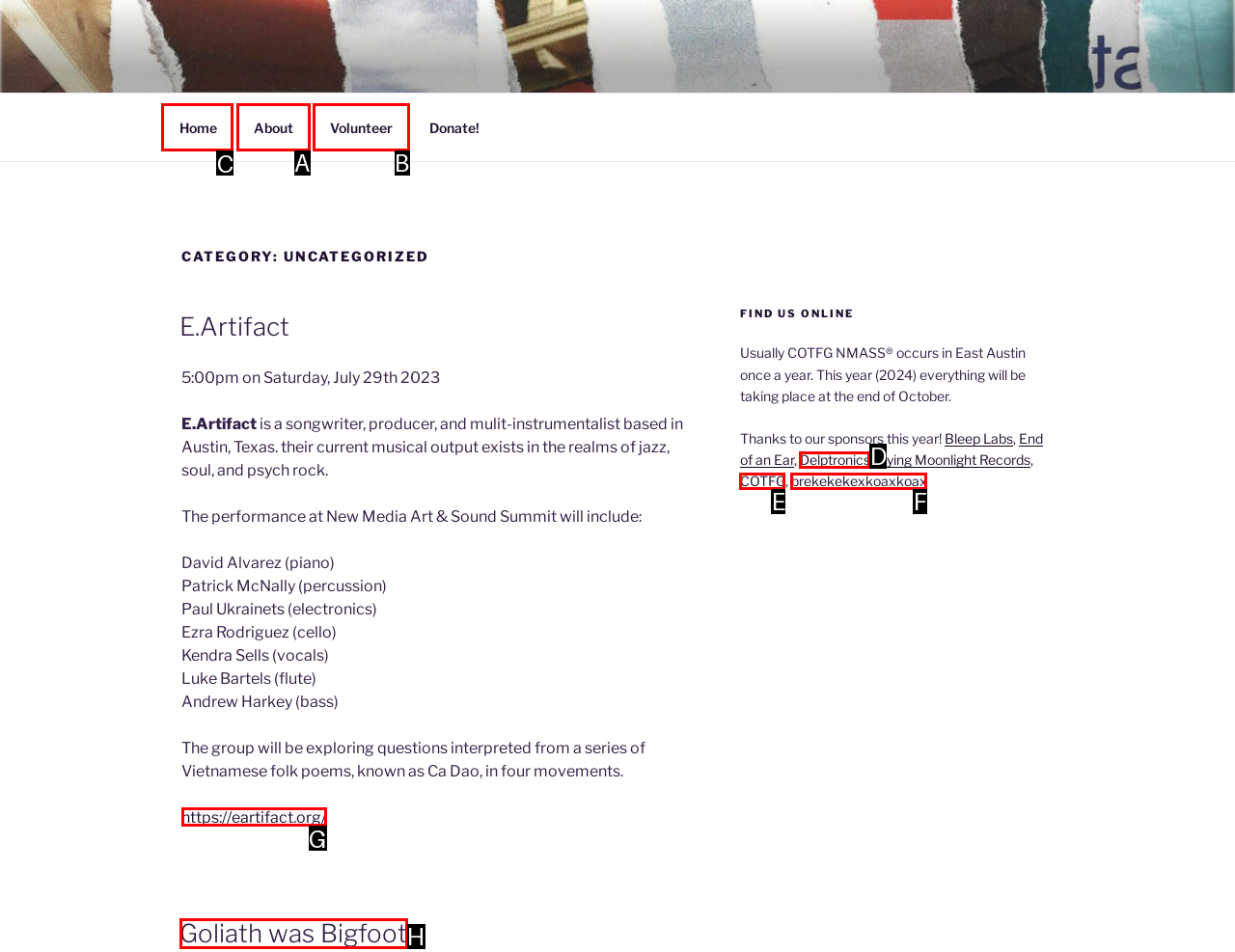Identify the letter of the UI element needed to carry out the task: Click on the 'Home' link
Reply with the letter of the chosen option.

C